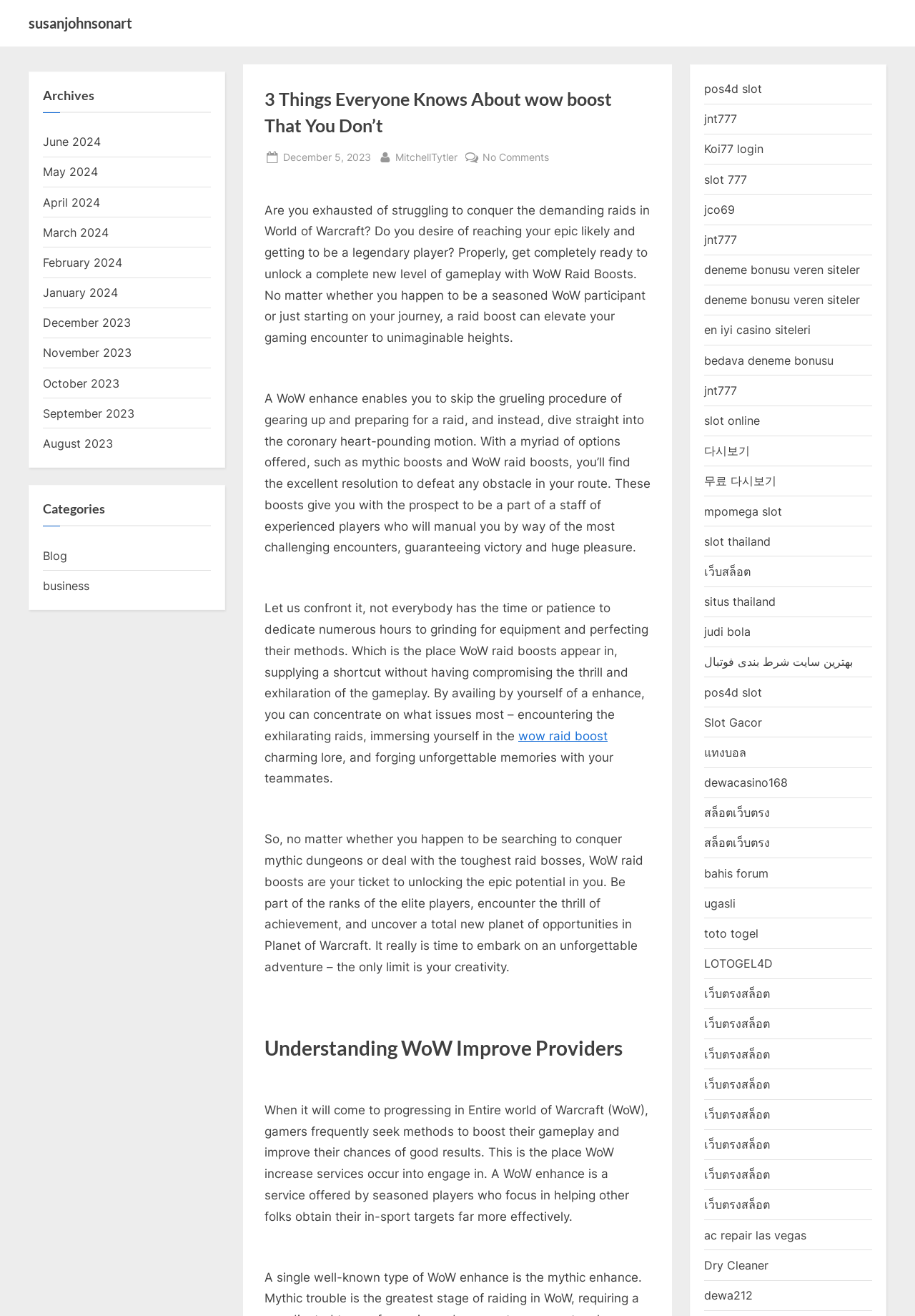Please find the bounding box coordinates in the format (top-left x, top-left y, bottom-right x, bottom-right y) for the given element description. Ensure the coordinates are floating point numbers between 0 and 1. Description: EMT

None